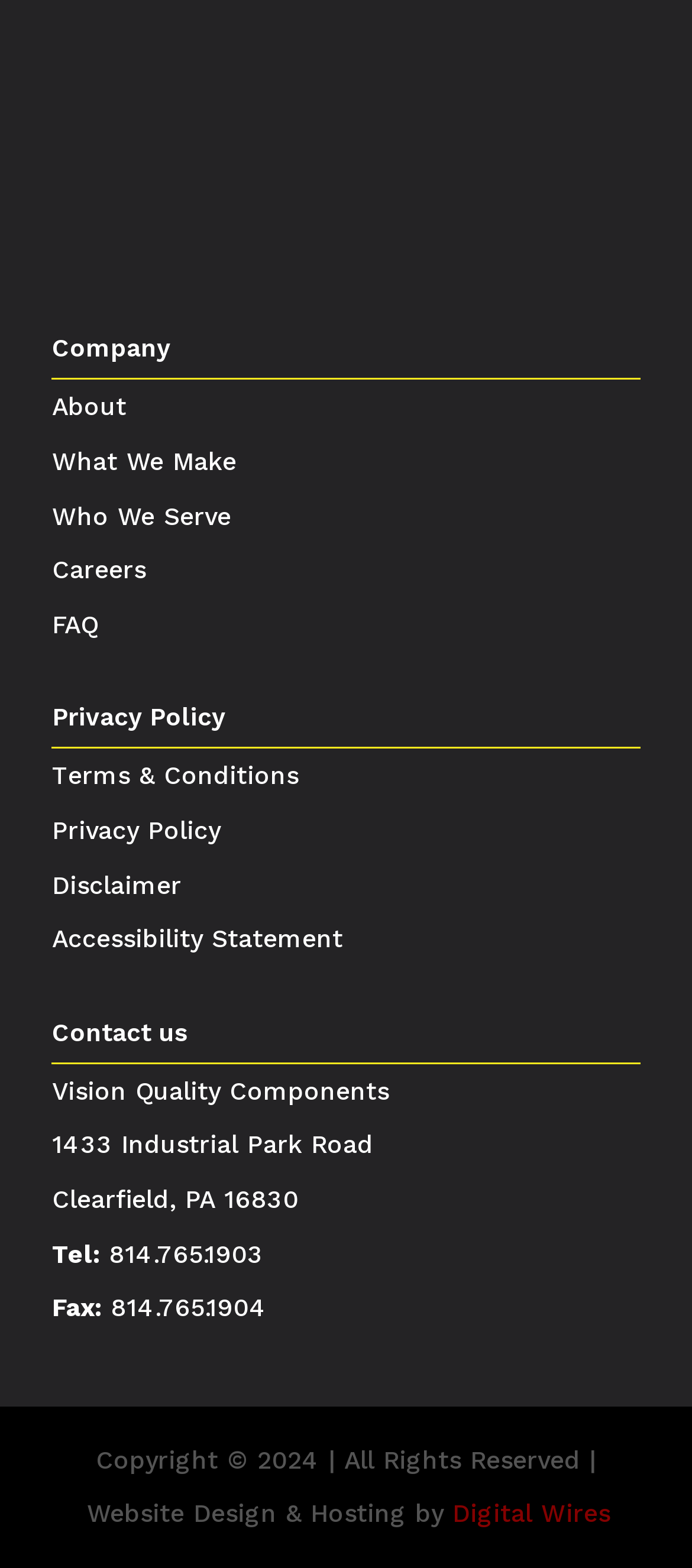Please give the bounding box coordinates of the area that should be clicked to fulfill the following instruction: "Read Privacy Policy". The coordinates should be in the format of four float numbers from 0 to 1, i.e., [left, top, right, bottom].

[0.075, 0.448, 0.326, 0.467]